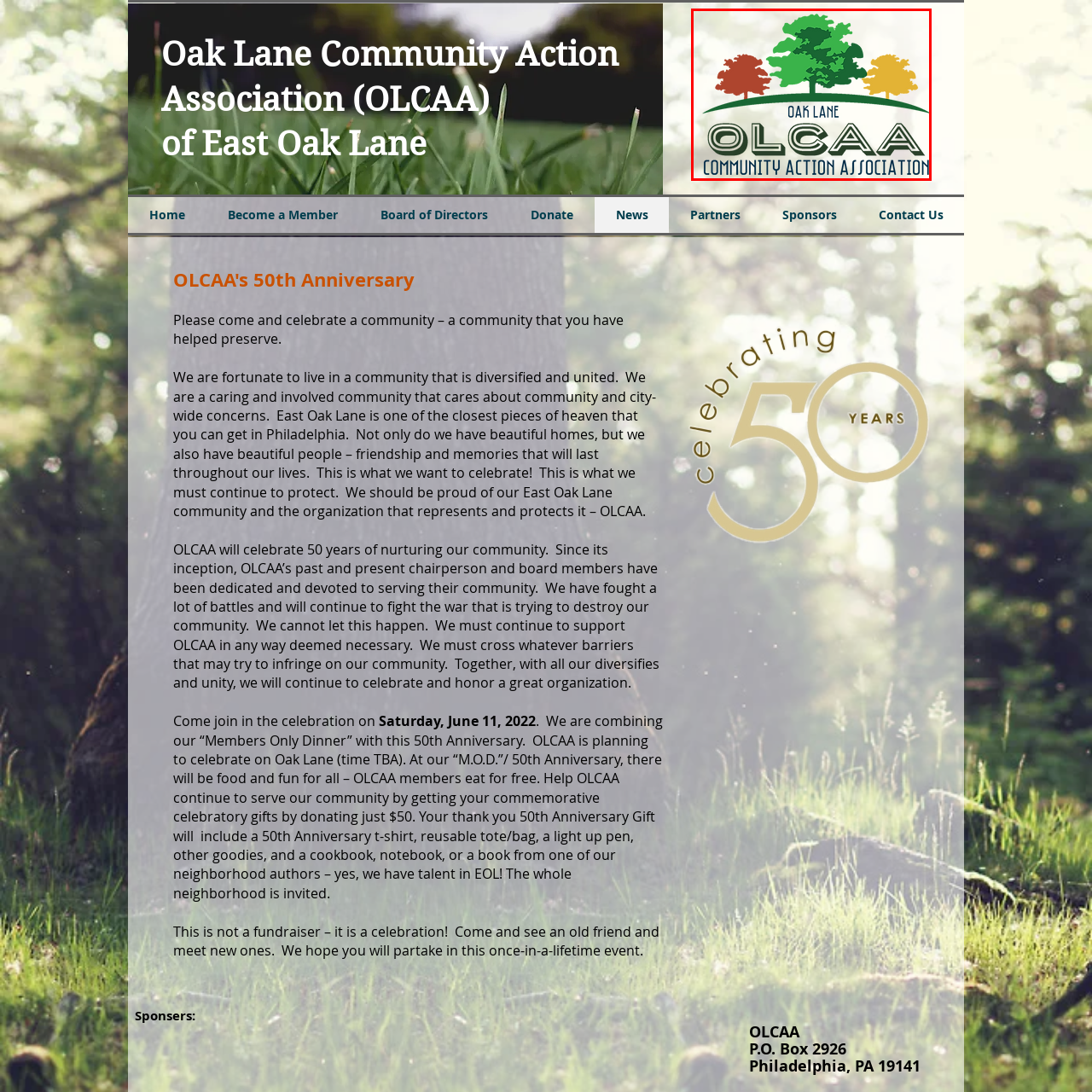Focus on the highlighted area in red, What is written above the organization's initials 'OLCAA'? Answer using a single word or phrase.

OAK LANE